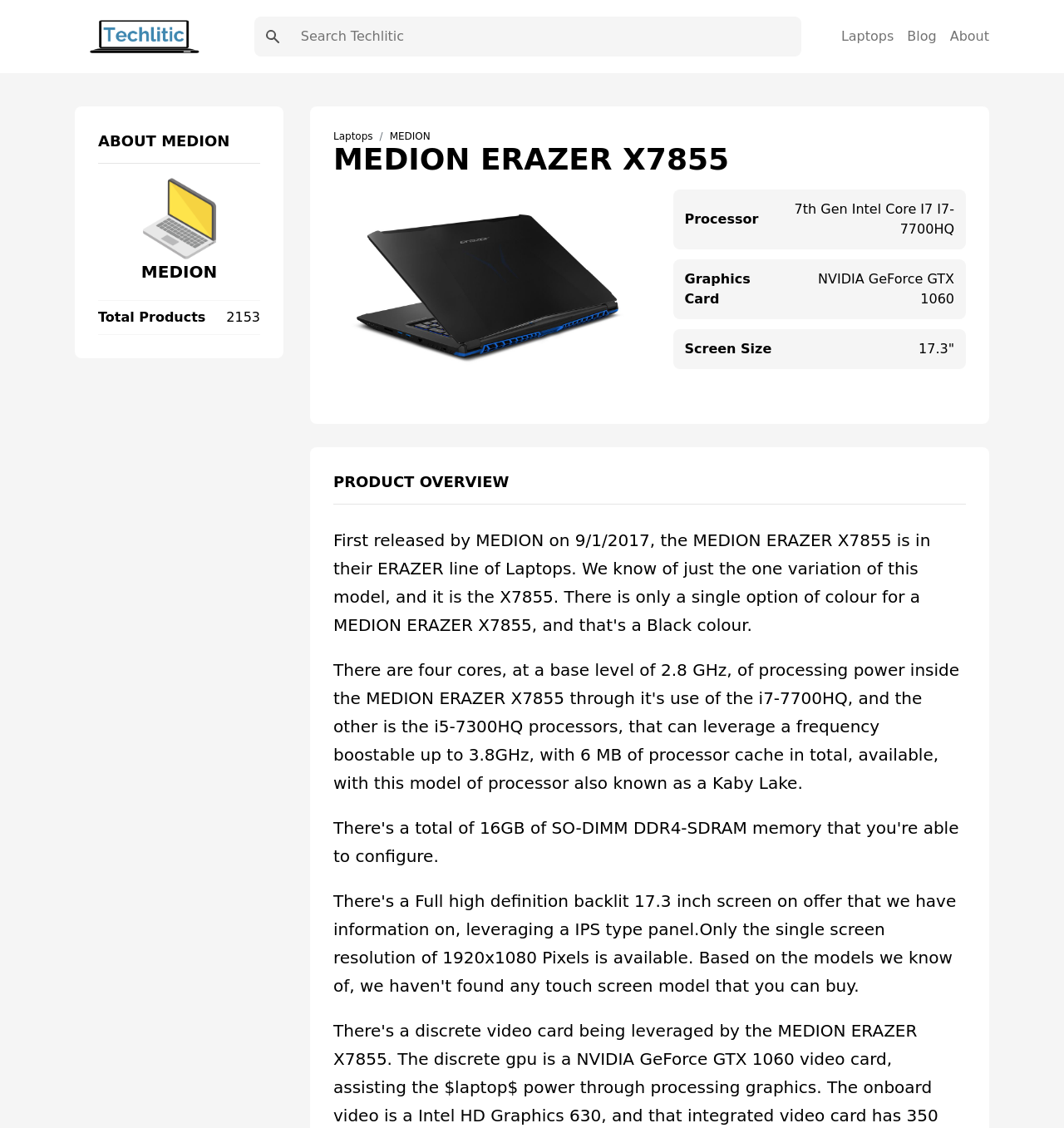Determine the bounding box coordinates of the clickable element to complete this instruction: "View MEDION ERAZER X7855 details". Provide the coordinates in the format of four float numbers between 0 and 1, [left, top, right, bottom].

[0.313, 0.127, 0.908, 0.168]